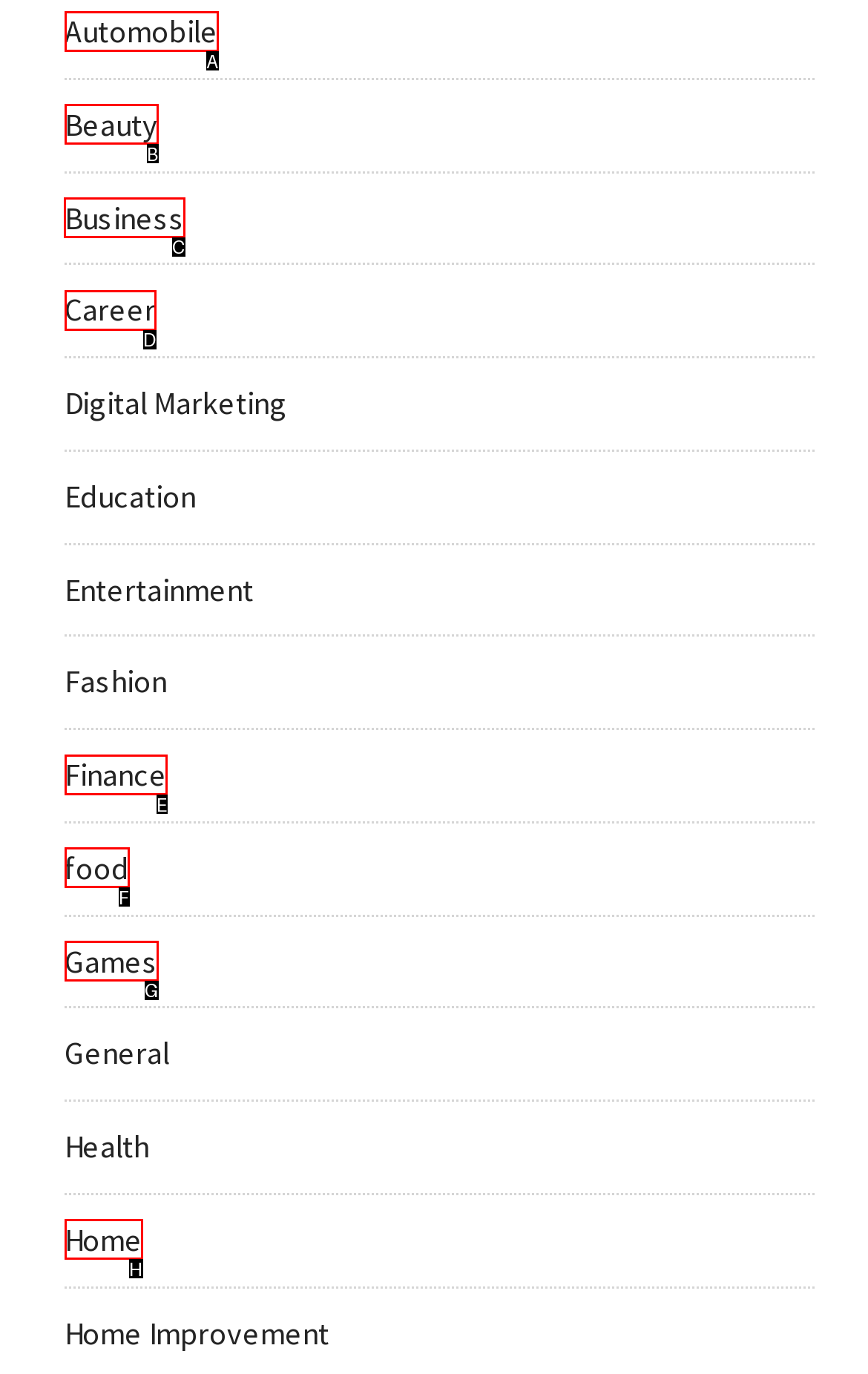What is the letter of the UI element you should click to View Business? Provide the letter directly.

C